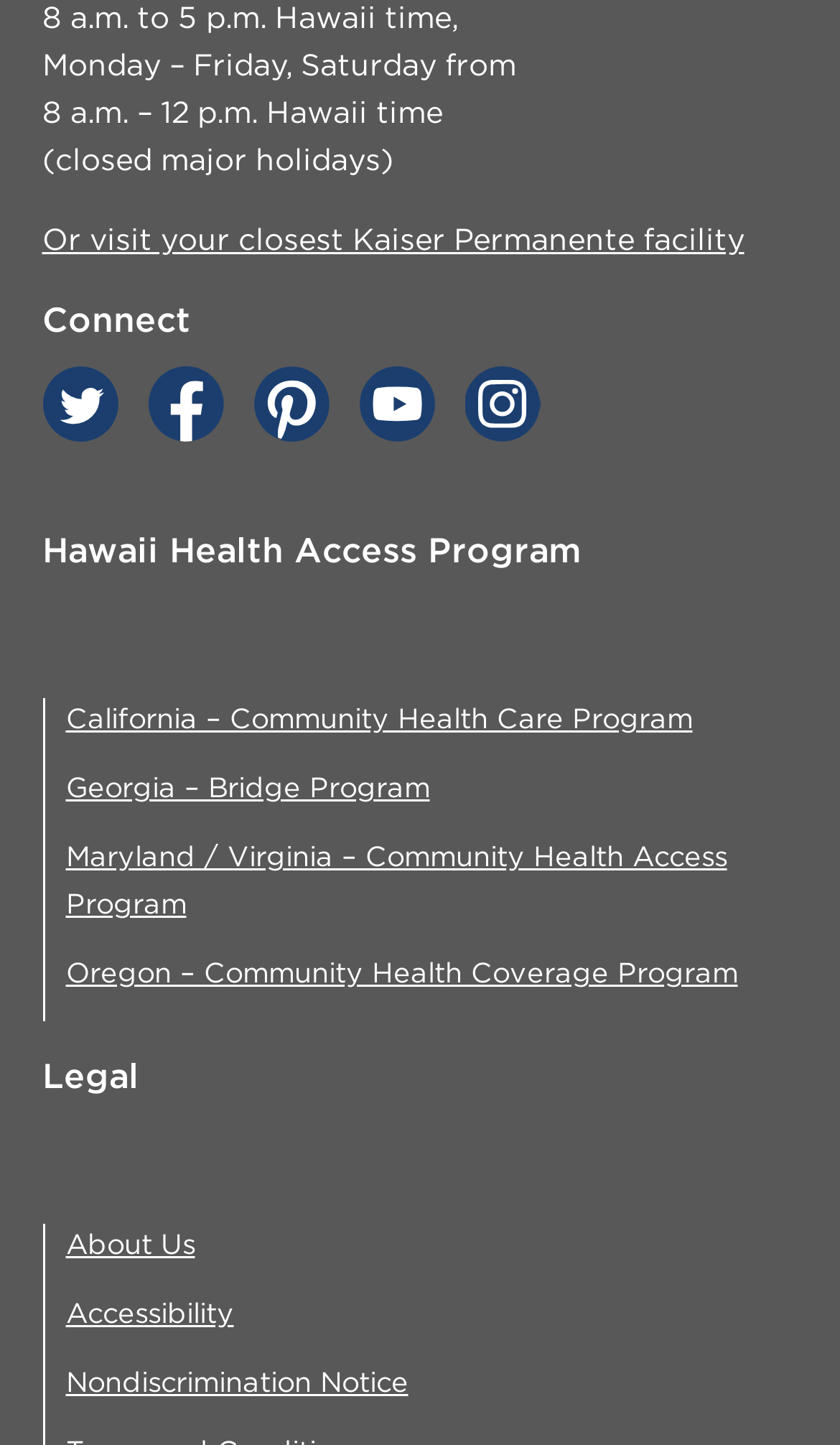Given the description "Georgia – Bridge Program", determine the bounding box of the corresponding UI element.

[0.078, 0.536, 0.512, 0.556]